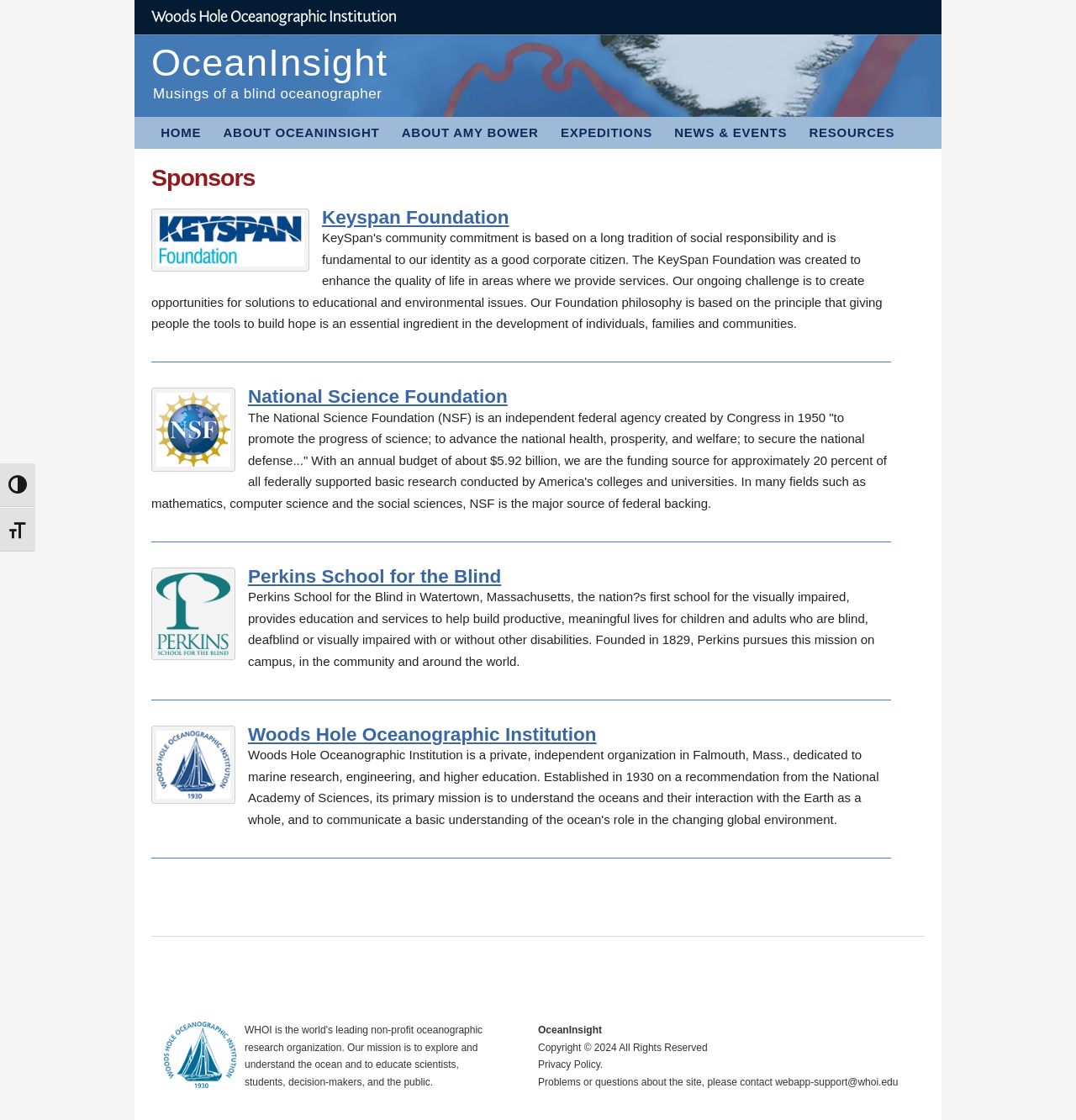Locate the bounding box coordinates of the element I should click to achieve the following instruction: "Contact webapp-support".

[0.72, 0.961, 0.835, 0.971]